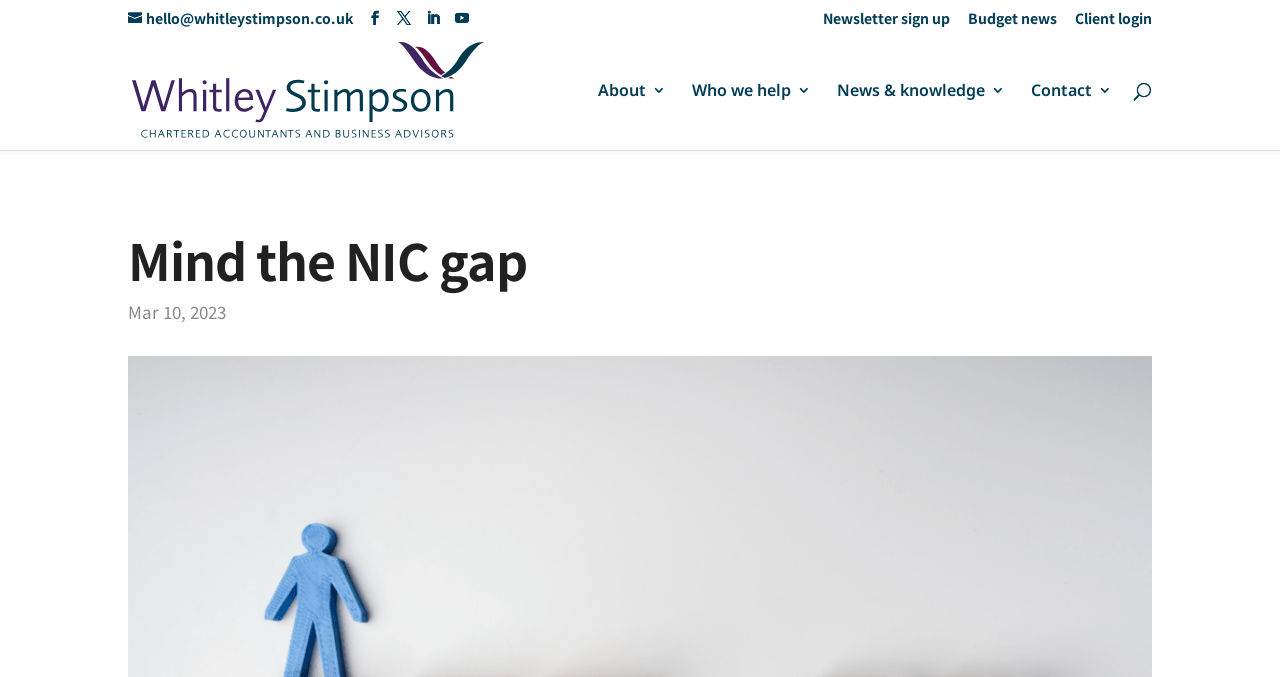Answer this question using a single word or a brief phrase:
What is the date mentioned on the page?

Mar 10, 2023